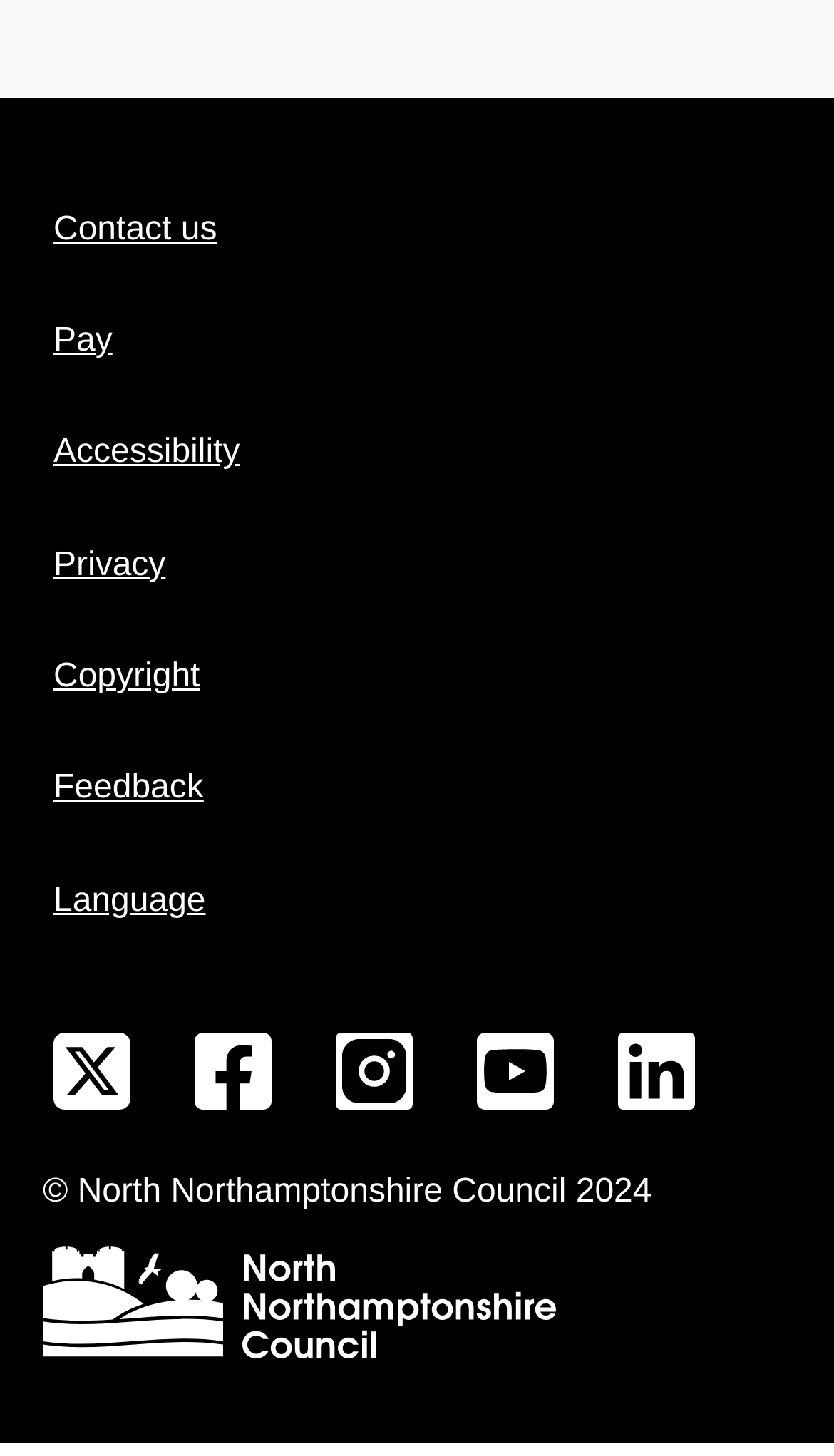Please determine the bounding box coordinates of the element's region to click in order to carry out the following instruction: "View our Facebook page". The coordinates should be four float numbers between 0 and 1, i.e., [left, top, right, bottom].

[0.221, 0.702, 0.338, 0.781]